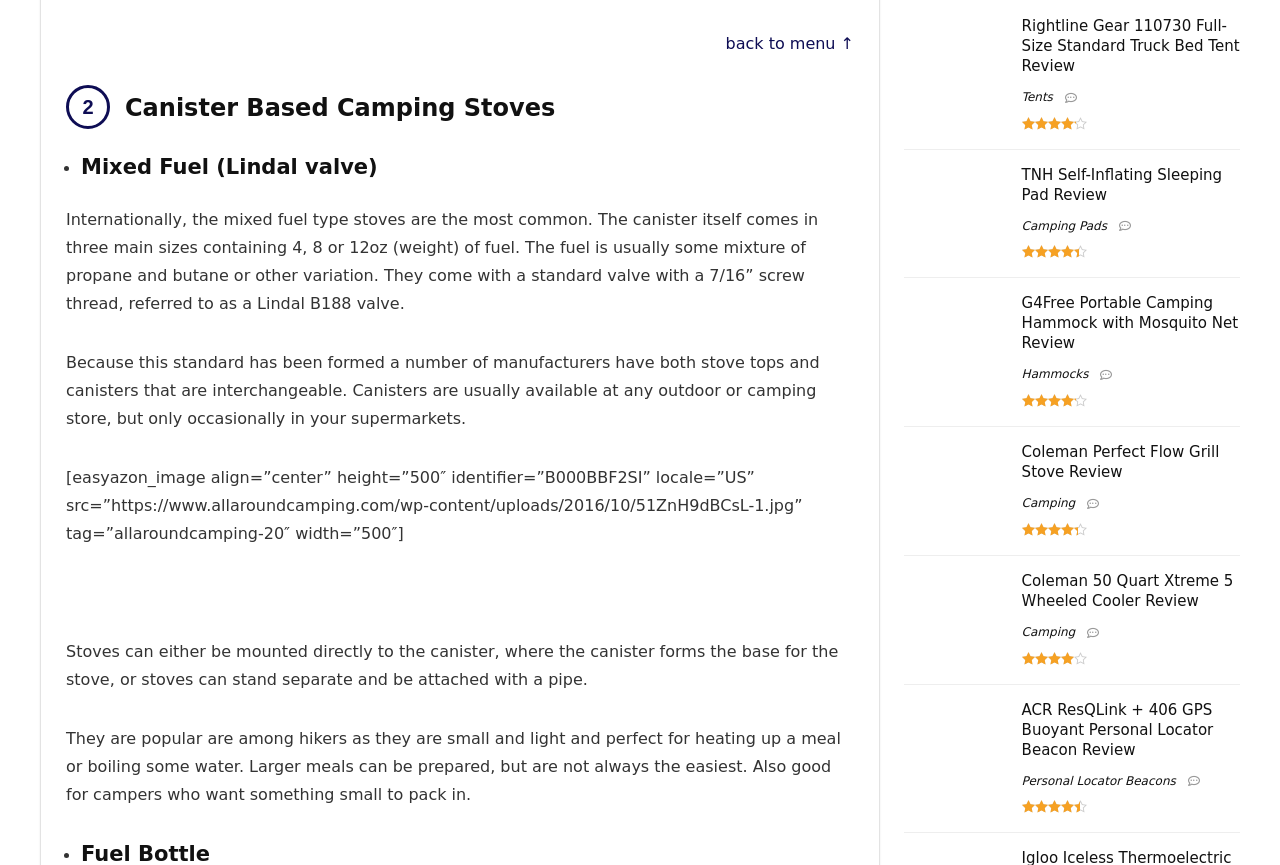What is the purpose of the stoves?
Answer briefly with a single word or phrase based on the image.

Heating up a meal or boiling water